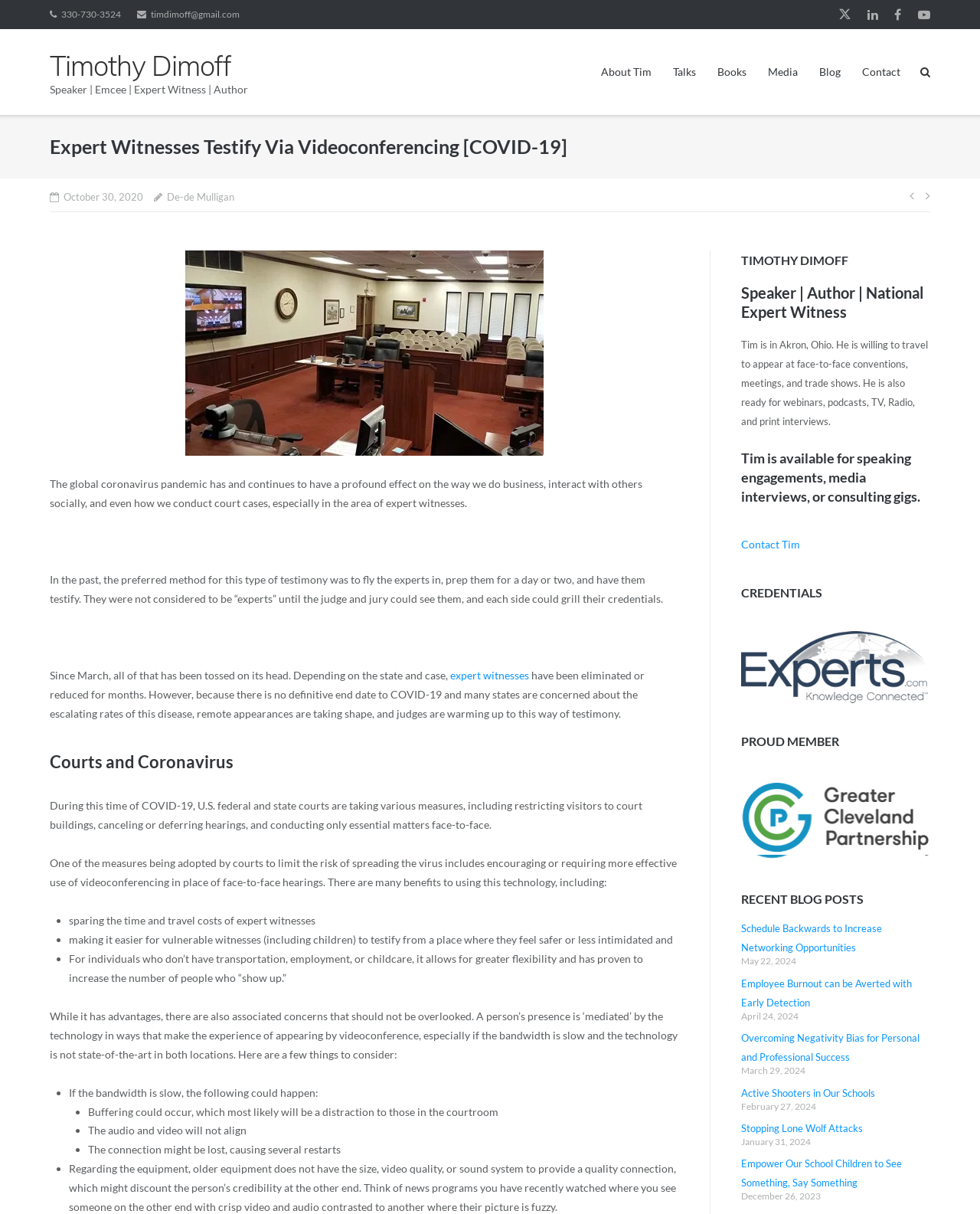Locate the bounding box coordinates of the region to be clicked to comply with the following instruction: "Go to the Buddhist Studies department". The coordinates must be four float numbers between 0 and 1, in the form [left, top, right, bottom].

None